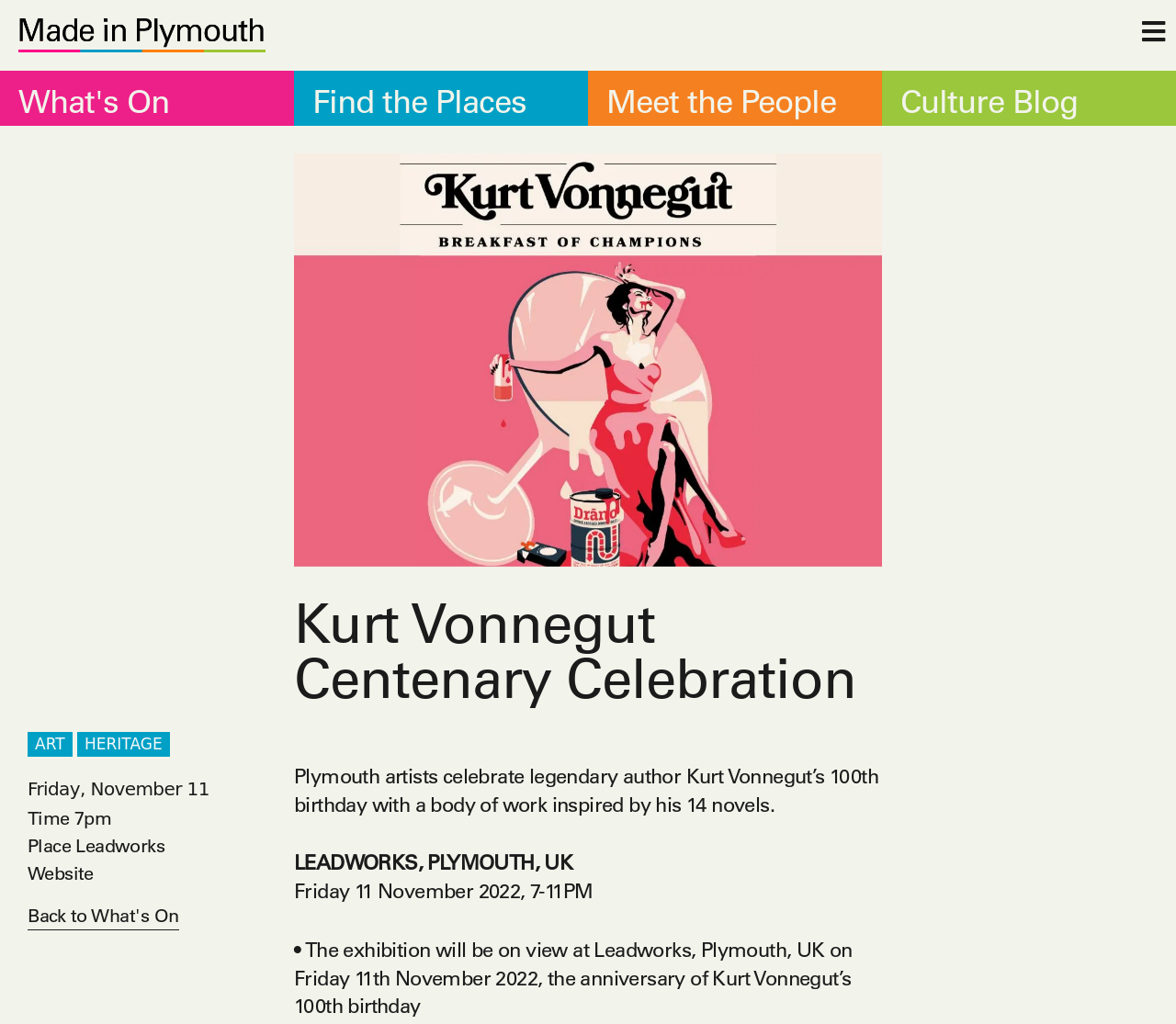Reply to the question with a brief word or phrase: How many novels inspired the exhibition?

14